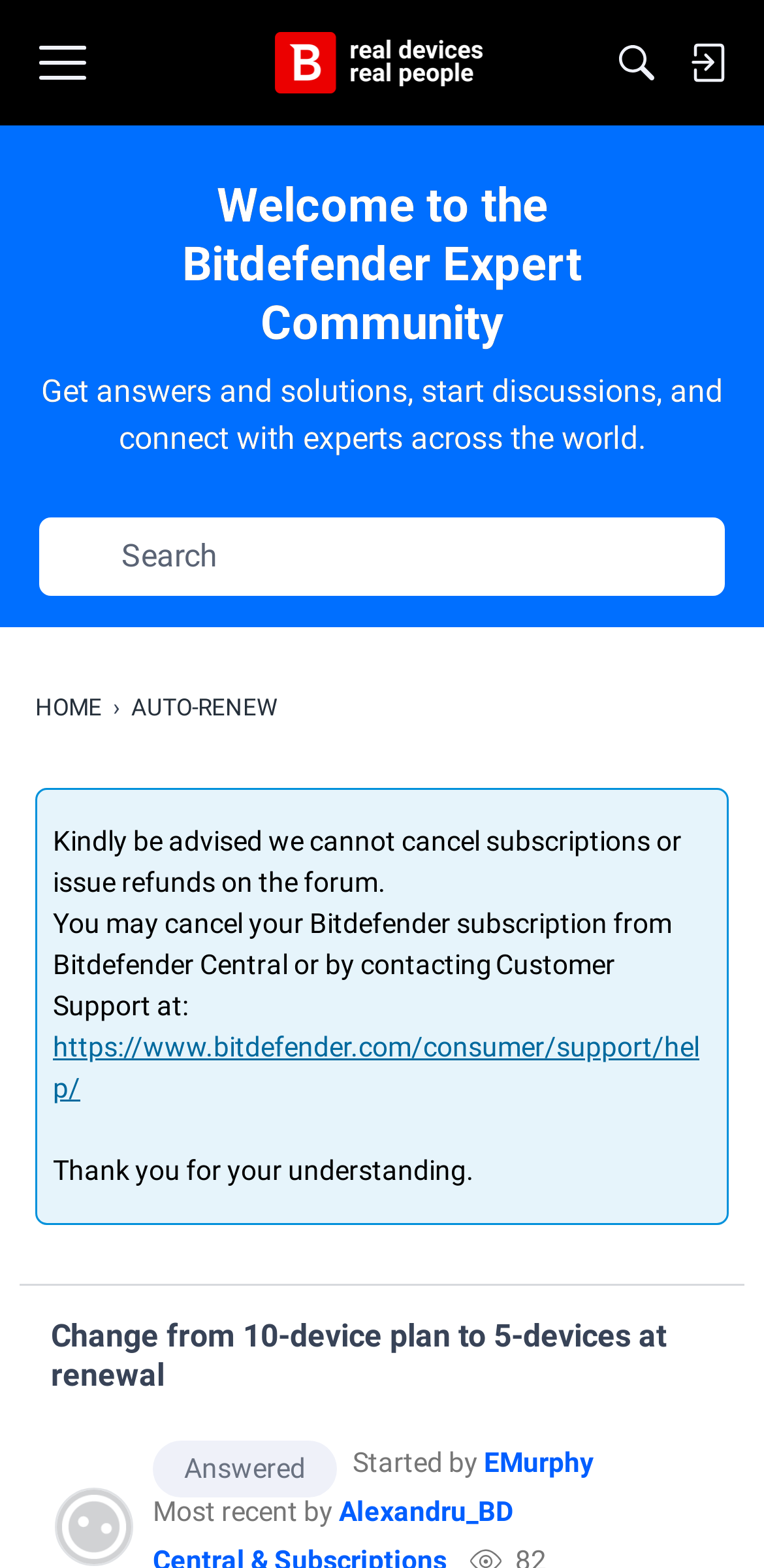Locate the bounding box coordinates of the clickable area to execute the instruction: "Go to the 'Home' page". Provide the coordinates as four float numbers between 0 and 1, represented as [left, top, right, bottom].

[0.359, 0.0, 0.641, 0.08]